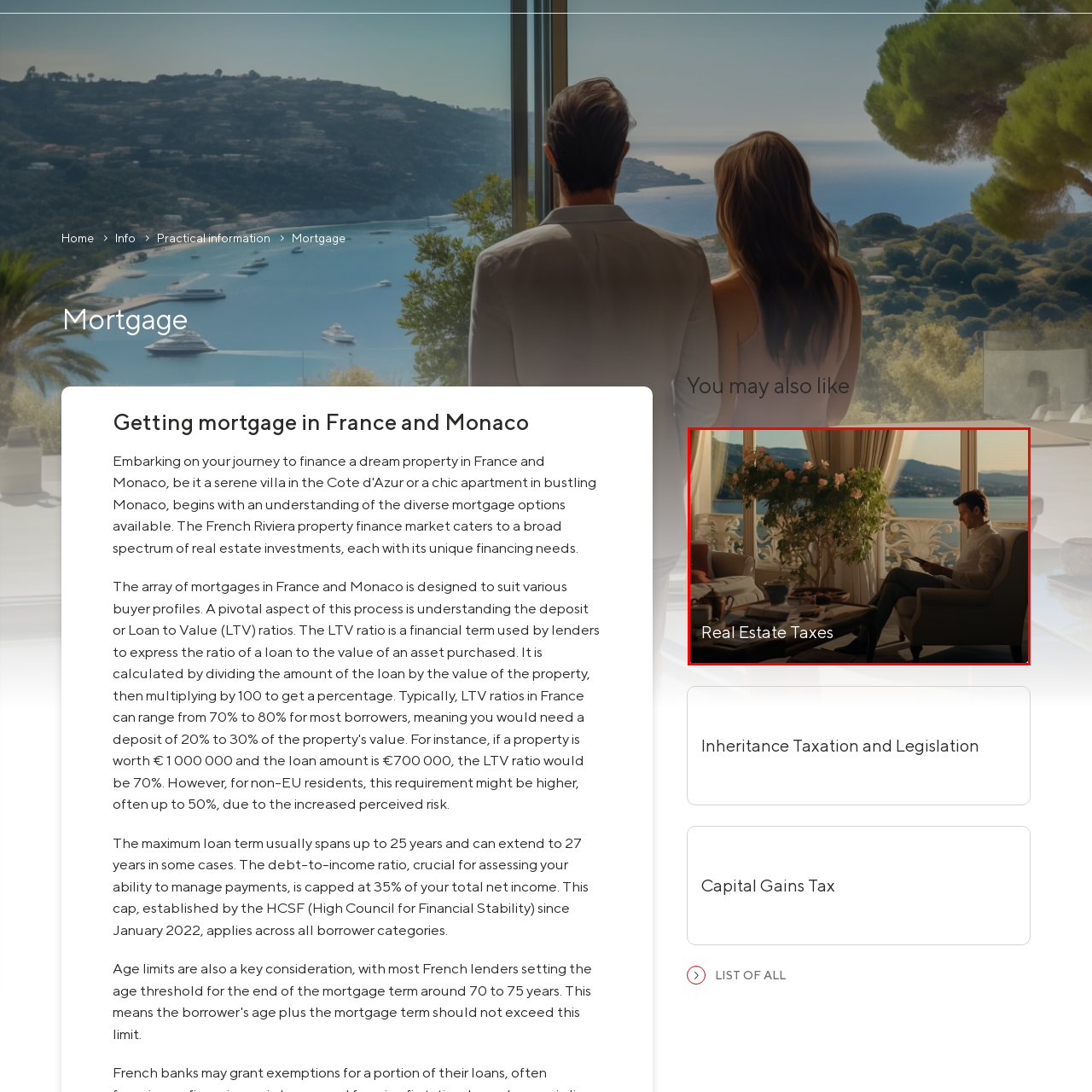Direct your attention to the image contained by the red frame and provide a detailed response to the following question, utilizing the visual data from the image:
What is the theme hinted at?

The image is accompanied by the text 'Real Estate Taxes', which indicates a focus on financial matters related to property and possibly hints at the theme of homeownership and associated tax implications.